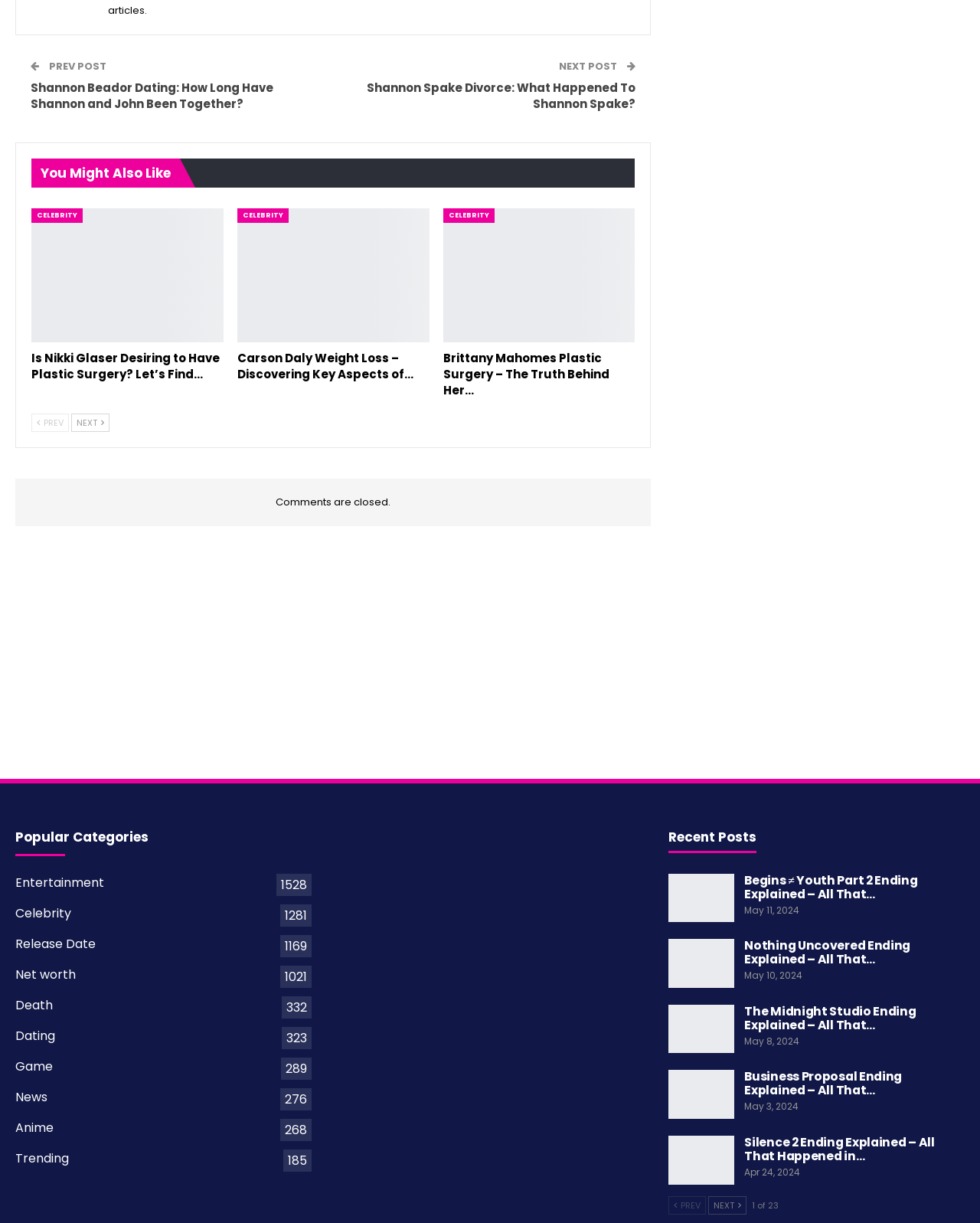Determine the bounding box coordinates for the clickable element to execute this instruction: "Go to the previous post". Provide the coordinates as four float numbers between 0 and 1, i.e., [left, top, right, bottom].

[0.032, 0.338, 0.07, 0.353]